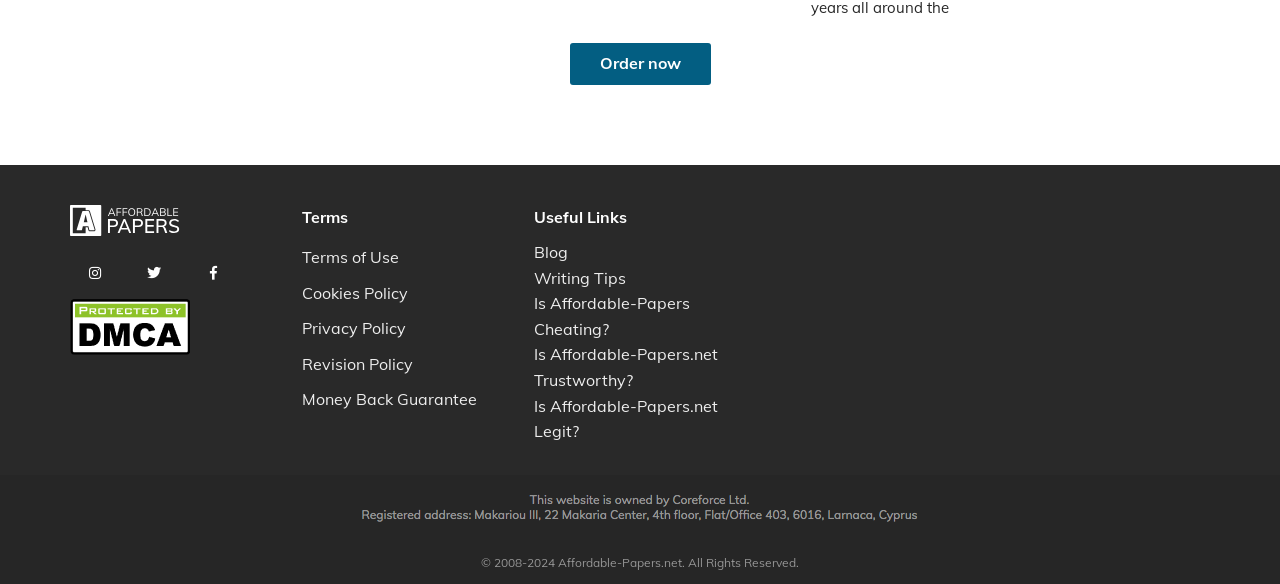Locate the bounding box for the described UI element: "title="Follow us at Twitter"". Ensure the coordinates are four float numbers between 0 and 1, formatted as [left, top, right, bottom].

[0.101, 0.425, 0.14, 0.511]